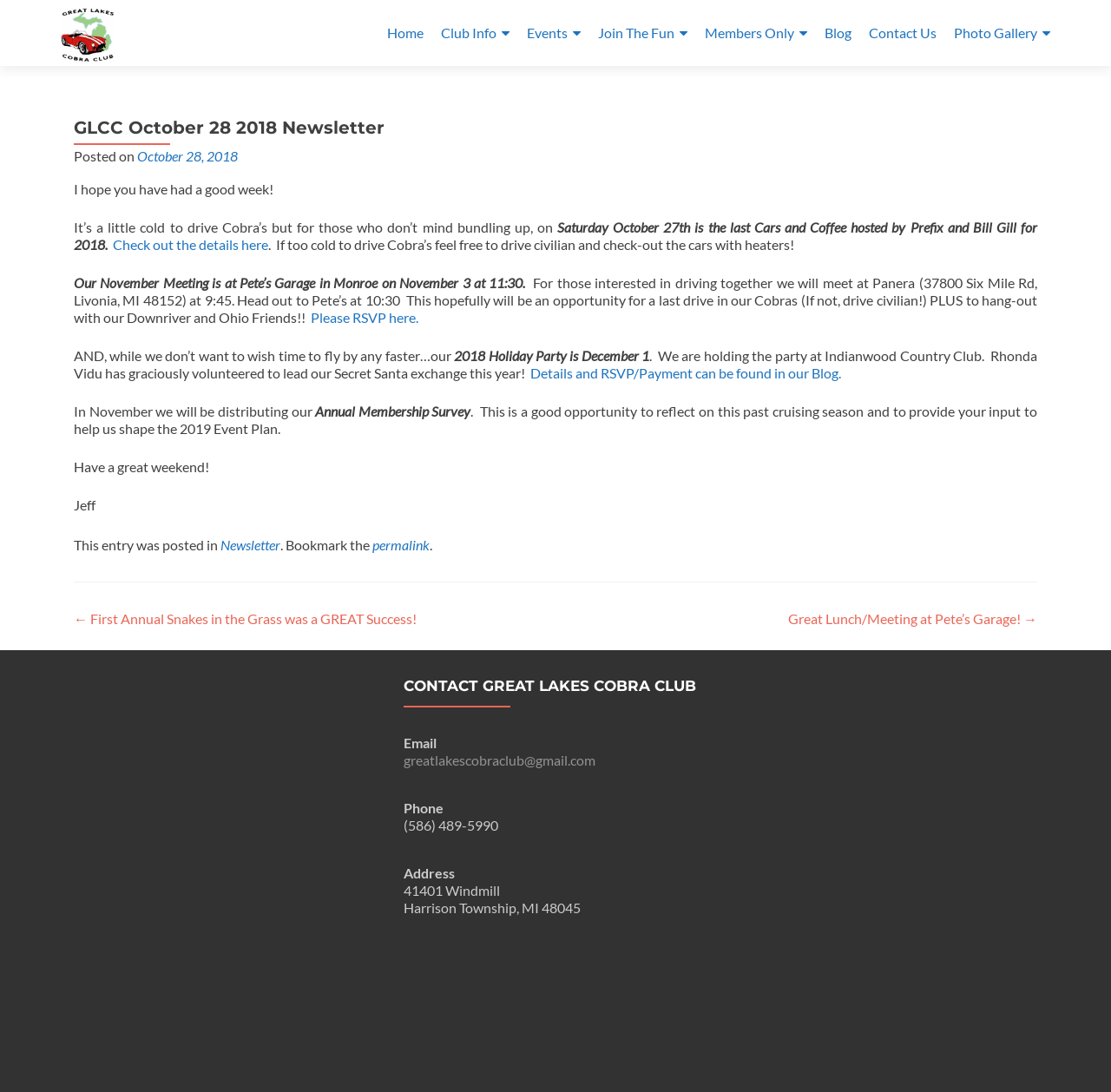Create a detailed description of the webpage's content and layout.

The webpage is a newsletter from the Great Lakes Cobra Club, dated October 28, 2018. At the top, there is a logo image and a link to the club's homepage. Below that, there is a navigation menu with links to various sections of the website, including "Club Info", "Events", "Join The Fun", "Members Only", "Blog", "Contact Us", and "Photo Gallery".

The main content of the newsletter is an article with a heading "GLCC October 28 2018 Newsletter". The article starts with a greeting and a brief introduction, followed by several paragraphs of text discussing upcoming events and activities of the club. These include a "Cars and Coffee" event, a meeting at Pete's Garage, and a holiday party. There are also links to RSVP for the events and to read more details in the blog.

The article also mentions the distribution of an annual membership survey in November and invites members to provide their input to help shape the 2019 event plan. The newsletter ends with a farewell message from the author, Jeff.

At the bottom of the page, there is a footer section with links to previous and next posts, as well as a section with contact information for the club, including email, phone number, and address. There is also an iframe element, likely containing a map or other interactive content.